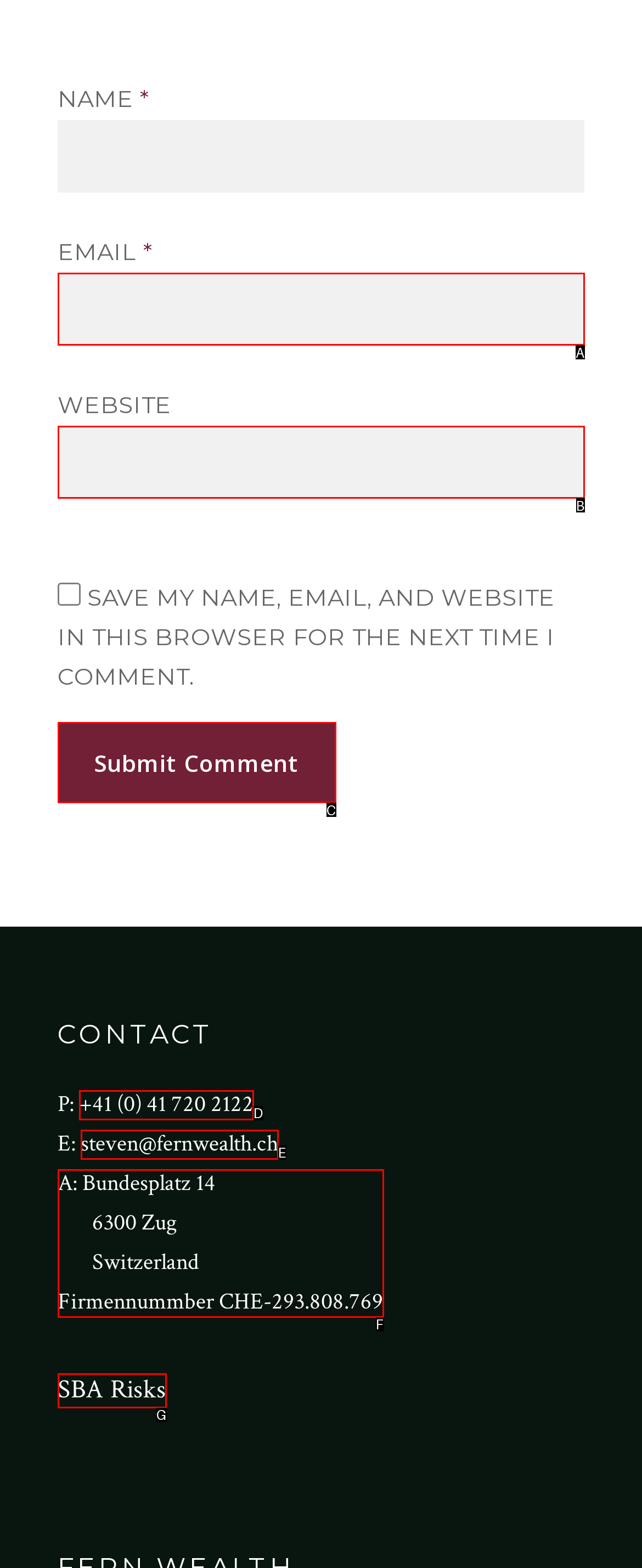Select the letter of the HTML element that best fits the description: SBA Risks
Answer with the corresponding letter from the provided choices.

G